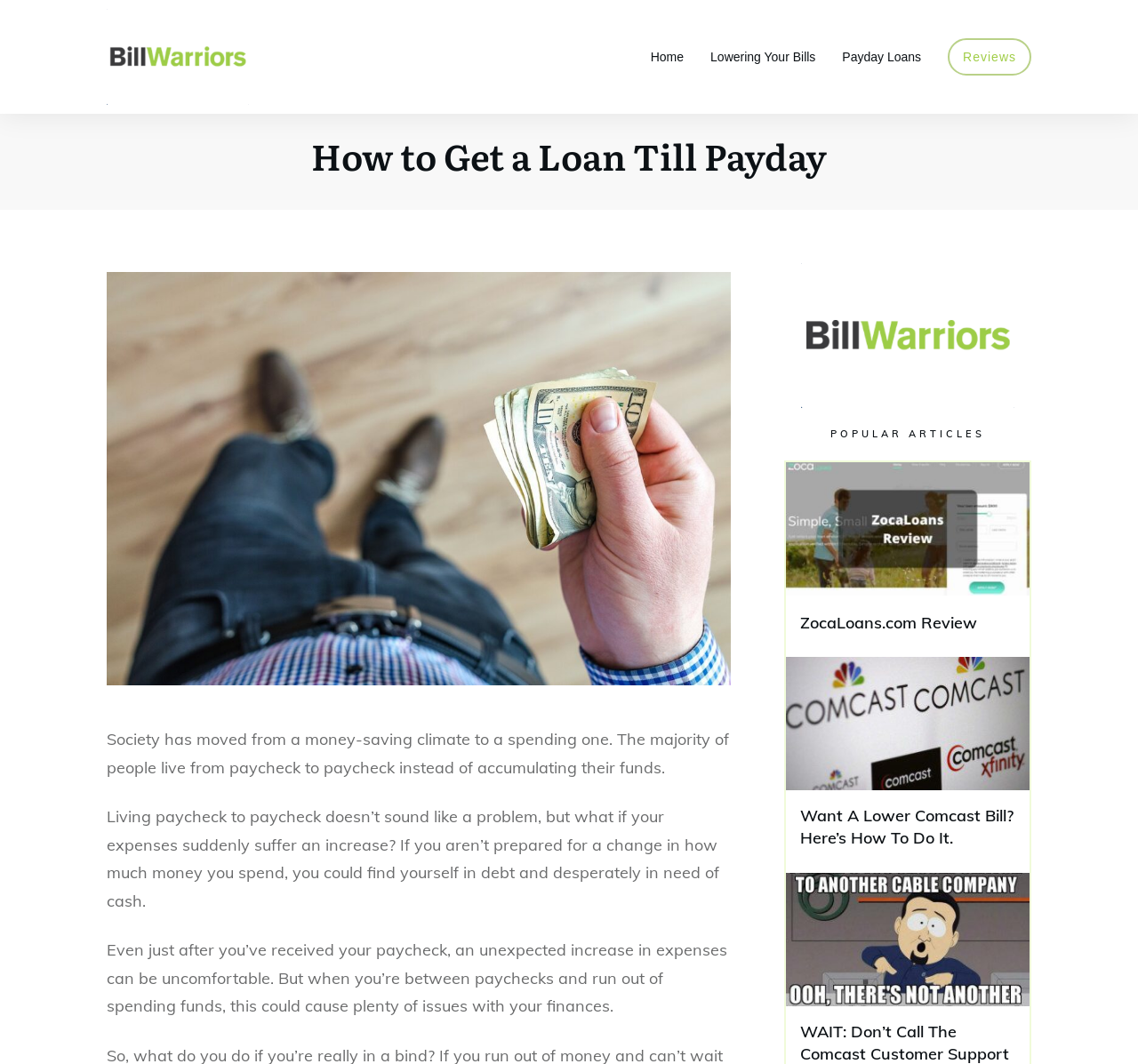Find the bounding box coordinates of the area to click in order to follow the instruction: "Click on the 'How to Get a Loan Till Payday' link".

[0.094, 0.256, 0.642, 0.644]